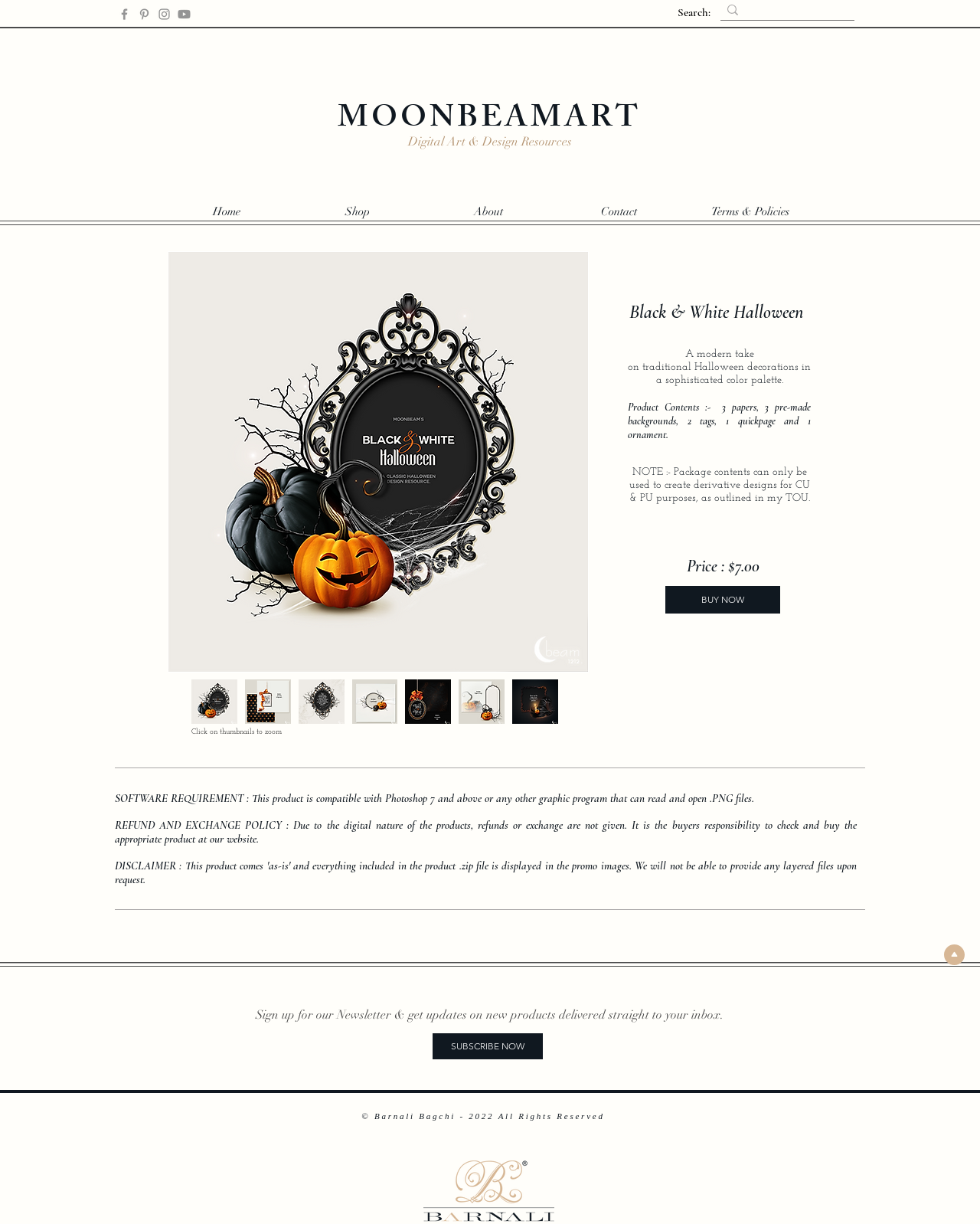Bounding box coordinates are specified in the format (top-left x, top-left y, bottom-right x, bottom-right y). All values are floating point numbers bounded between 0 and 1. Please provide the bounding box coordinate of the region this sentence describes: SUBSCRIBE NOW

[0.441, 0.844, 0.554, 0.865]